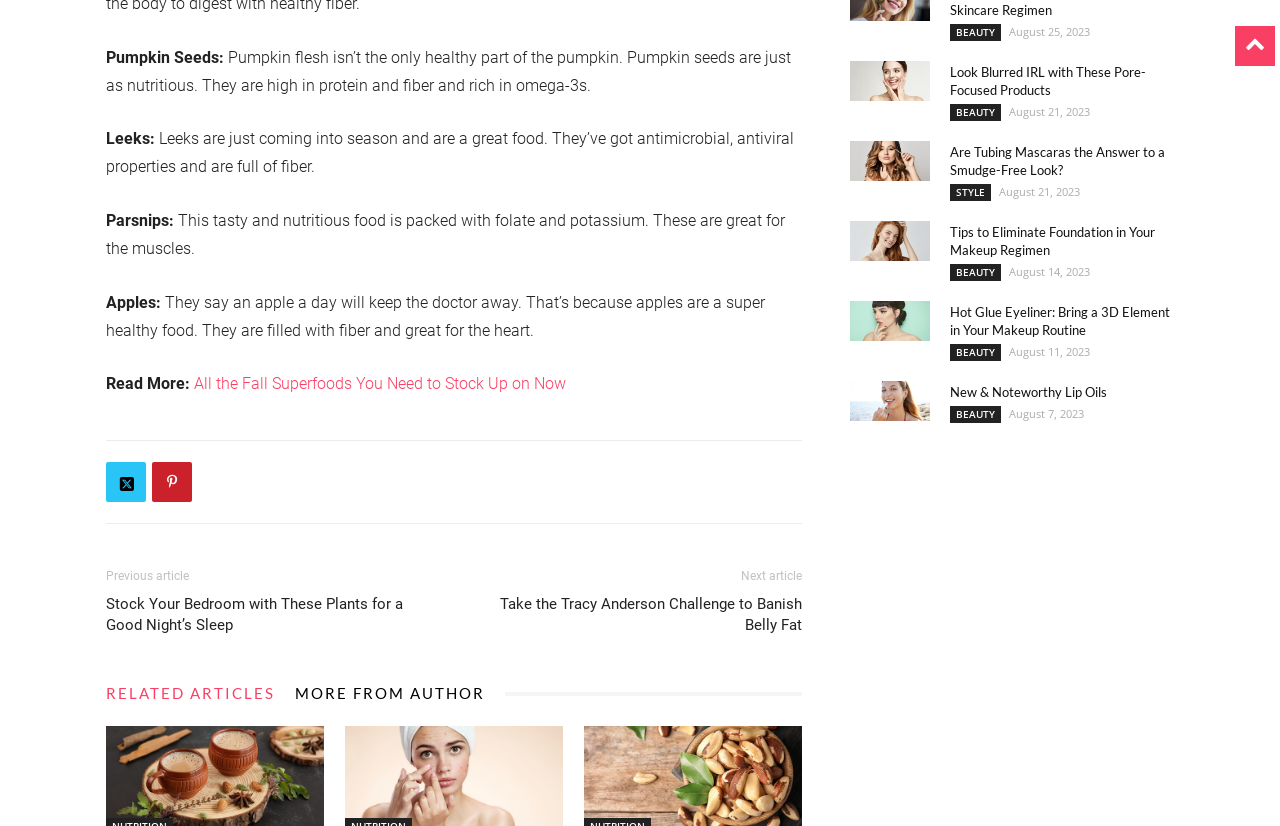Specify the bounding box coordinates of the element's area that should be clicked to execute the given instruction: "Explore the beauty section". The coordinates should be four float numbers between 0 and 1, i.e., [left, top, right, bottom].

[0.742, 0.029, 0.782, 0.05]